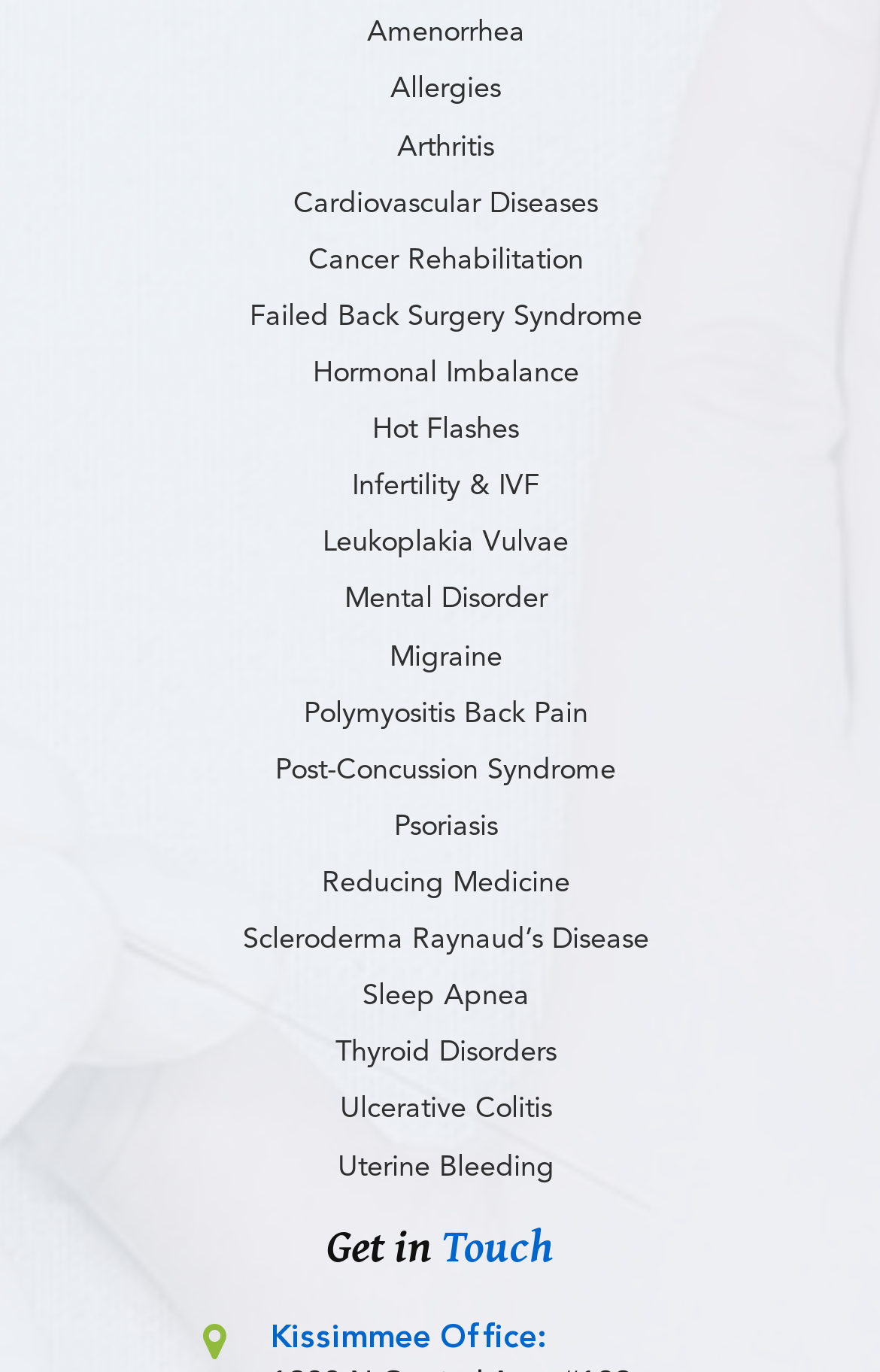Determine the bounding box coordinates for the area that should be clicked to carry out the following instruction: "View information about Kissimmee Office".

[0.308, 0.963, 0.621, 0.986]